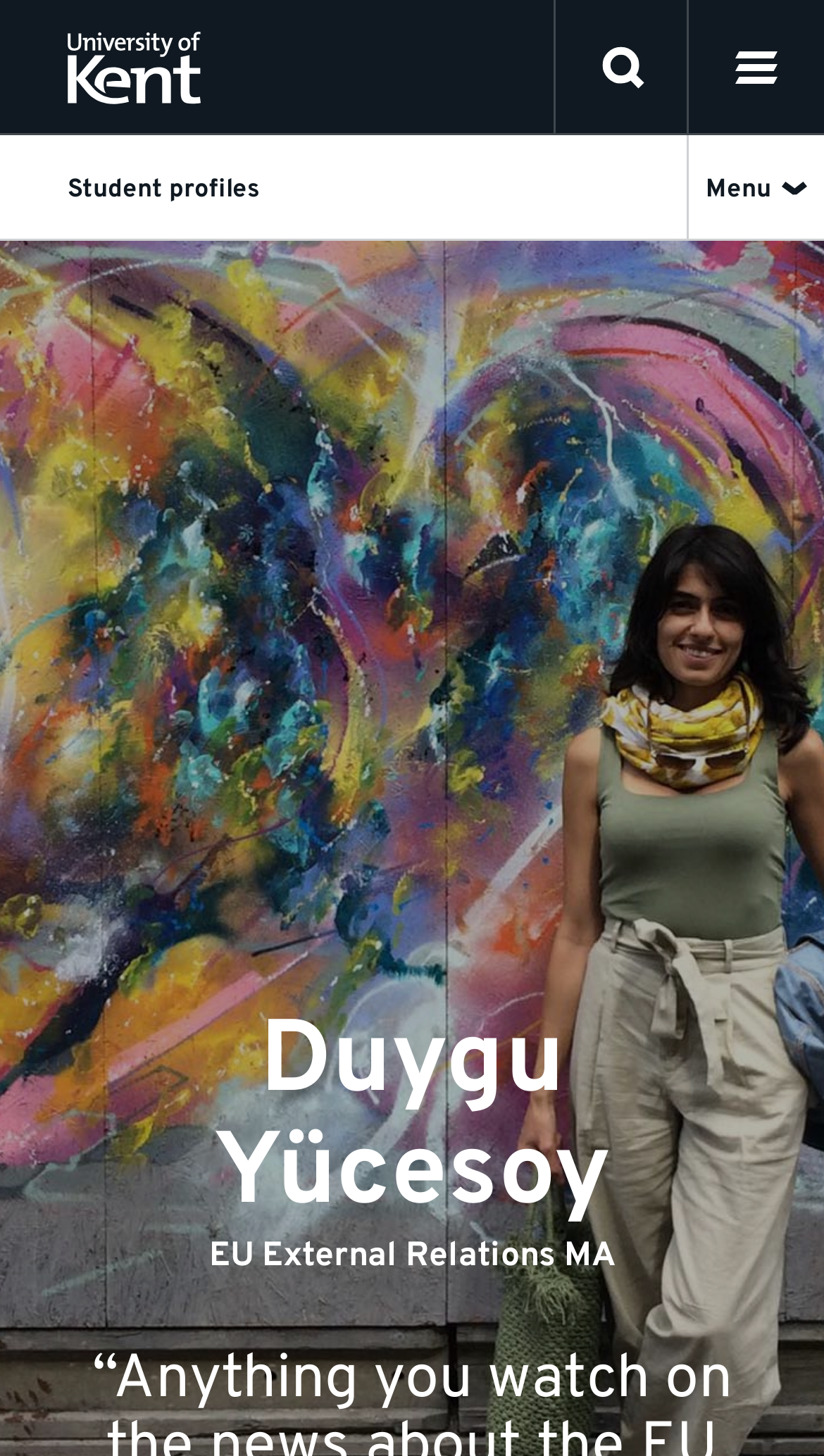What is the function of the button on the top right?
Please look at the screenshot and answer in one word or a short phrase.

Open main menu